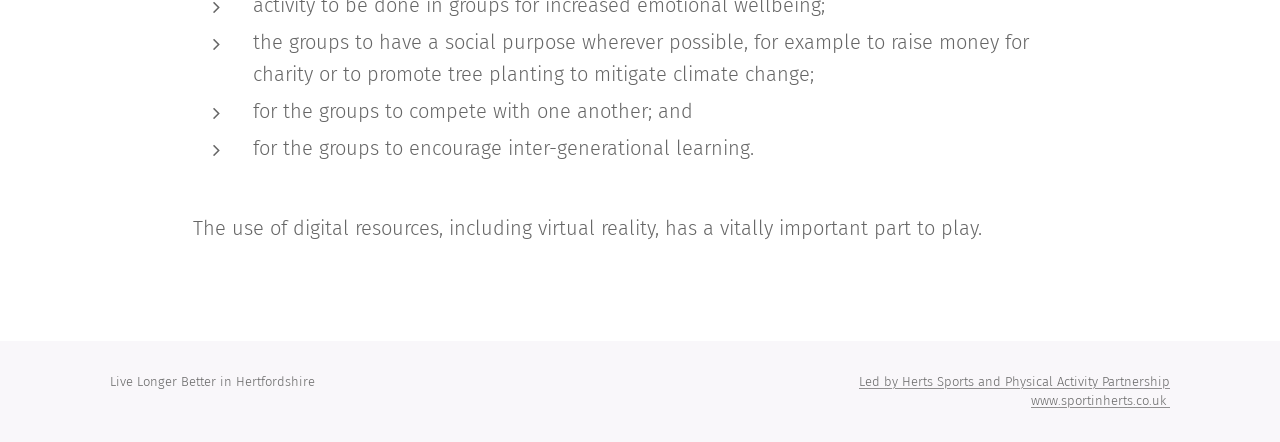Answer this question in one word or a short phrase: What is the importance of digital resources?

Vitally important